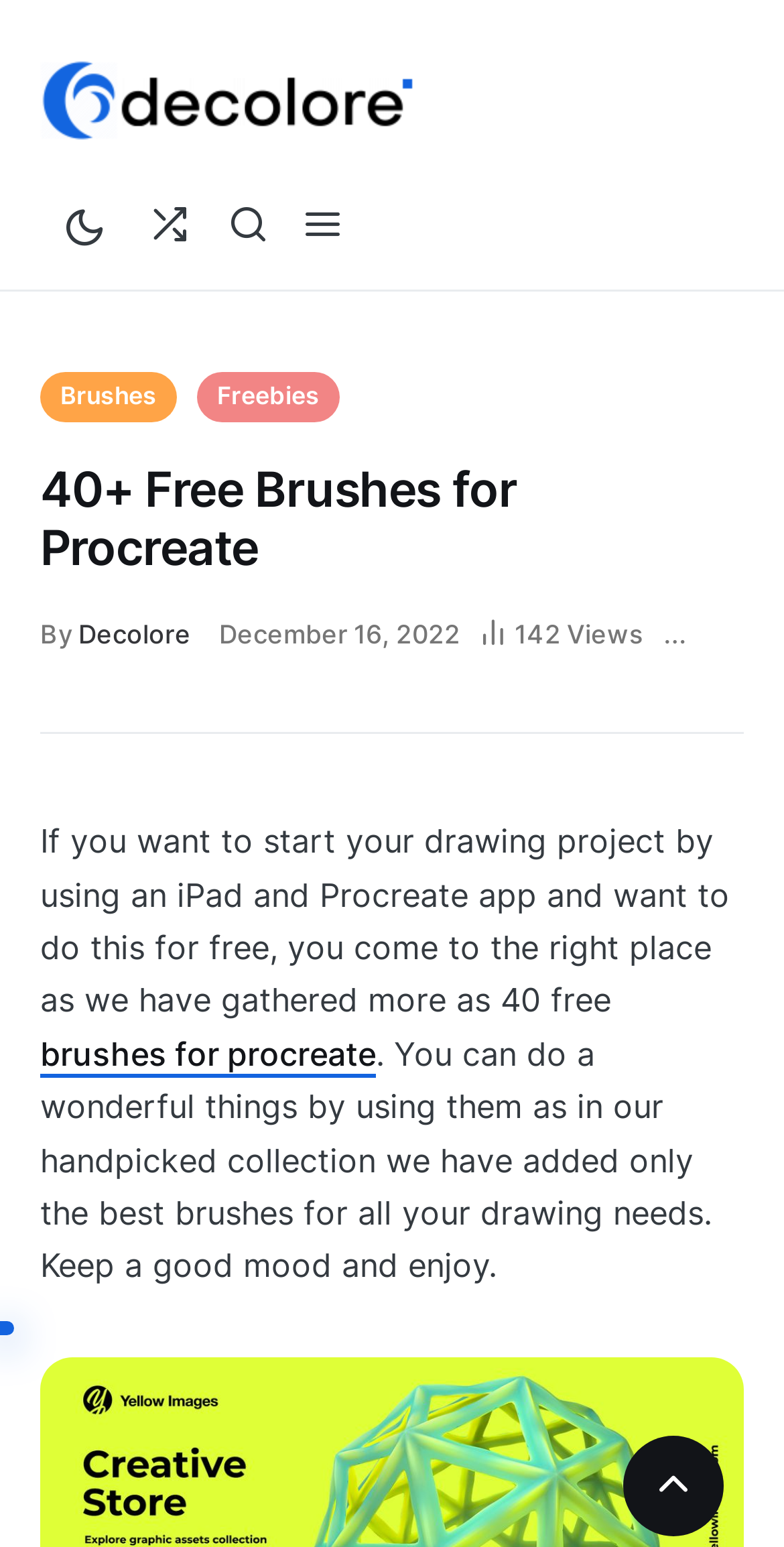Using the details from the image, please elaborate on the following question: How many views does the article have?

The answer can be found in the text '142 Views' which indicates the number of views the article has.